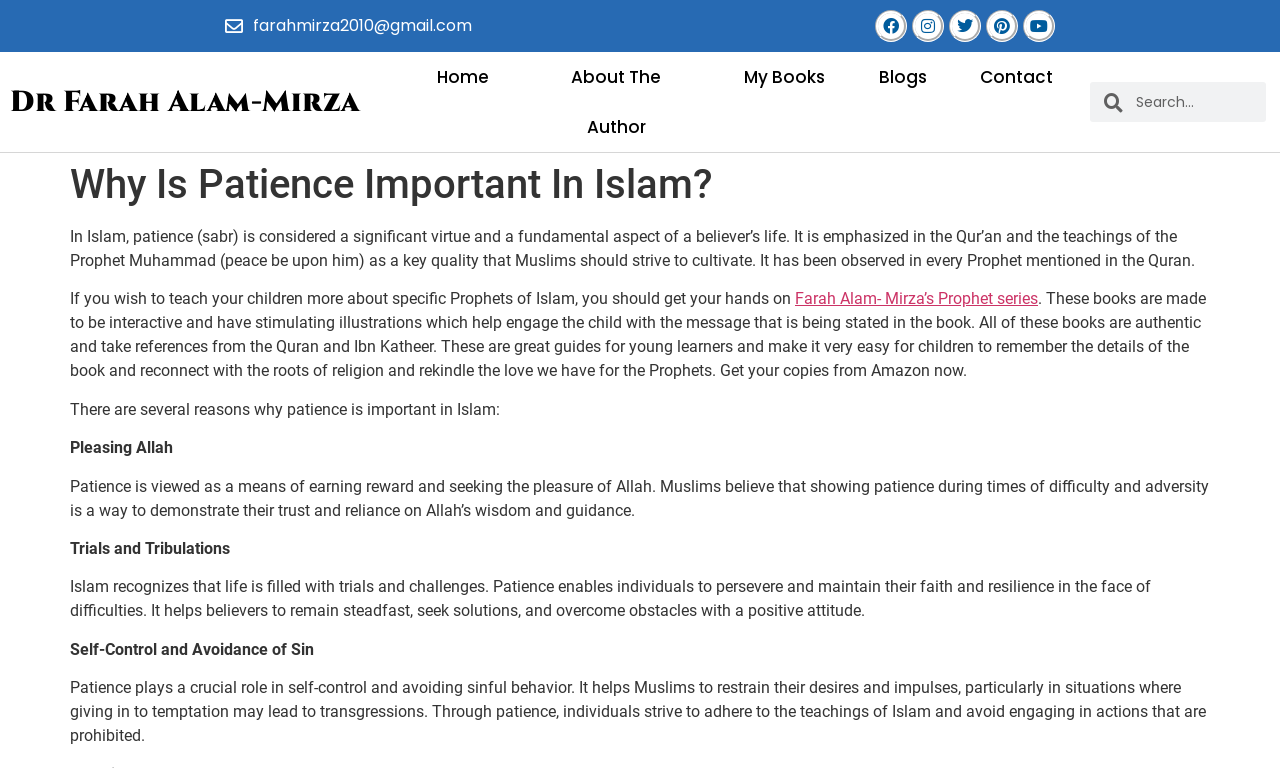Please mark the bounding box coordinates of the area that should be clicked to carry out the instruction: "Visit Dr Farah Alam-Mirza's Facebook page".

[0.684, 0.013, 0.709, 0.055]